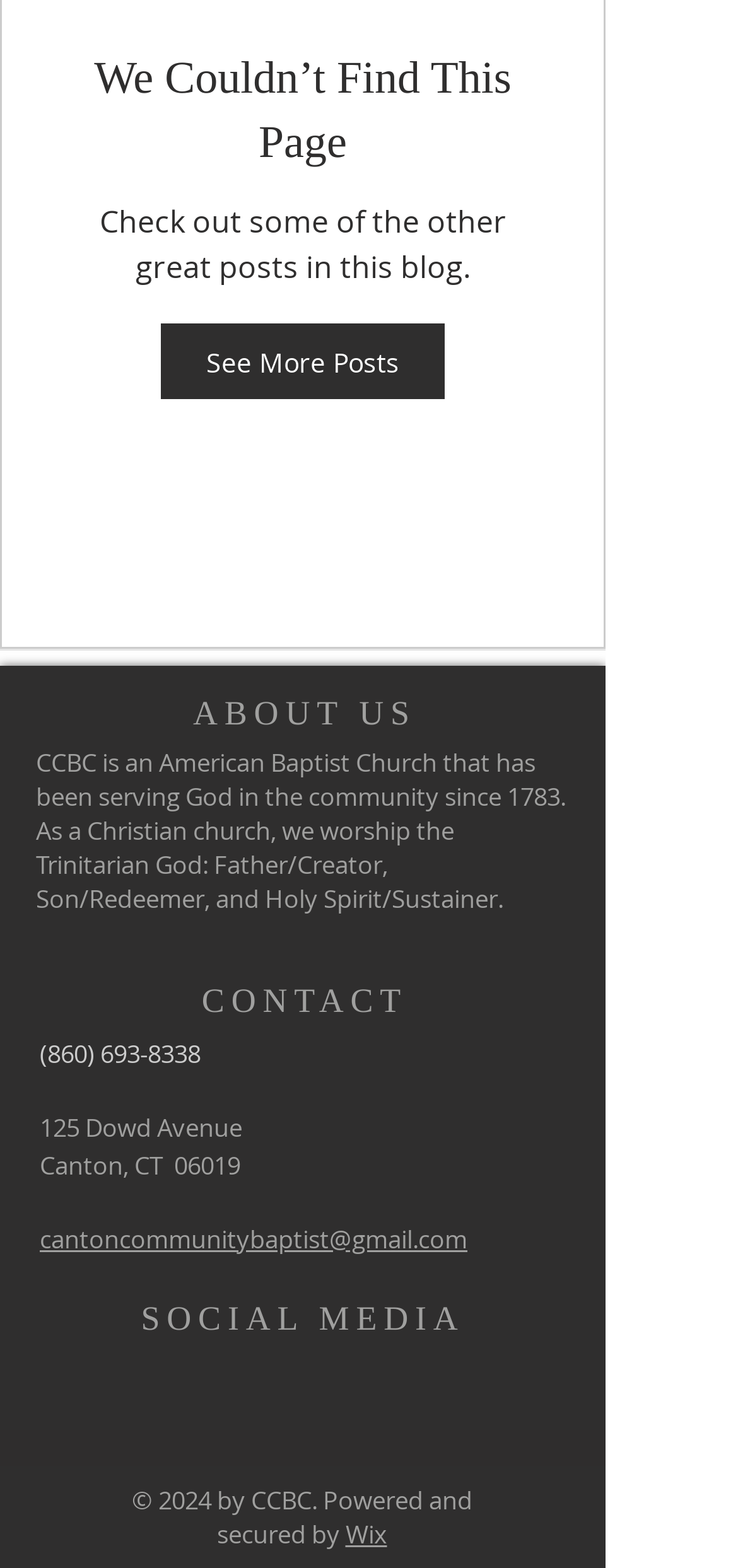Extract the bounding box coordinates for the described element: "We Couldn’t Find This Page". The coordinates should be represented as four float numbers between 0 and 1: [left, top, right, bottom].

[0.079, 0.03, 0.741, 0.112]